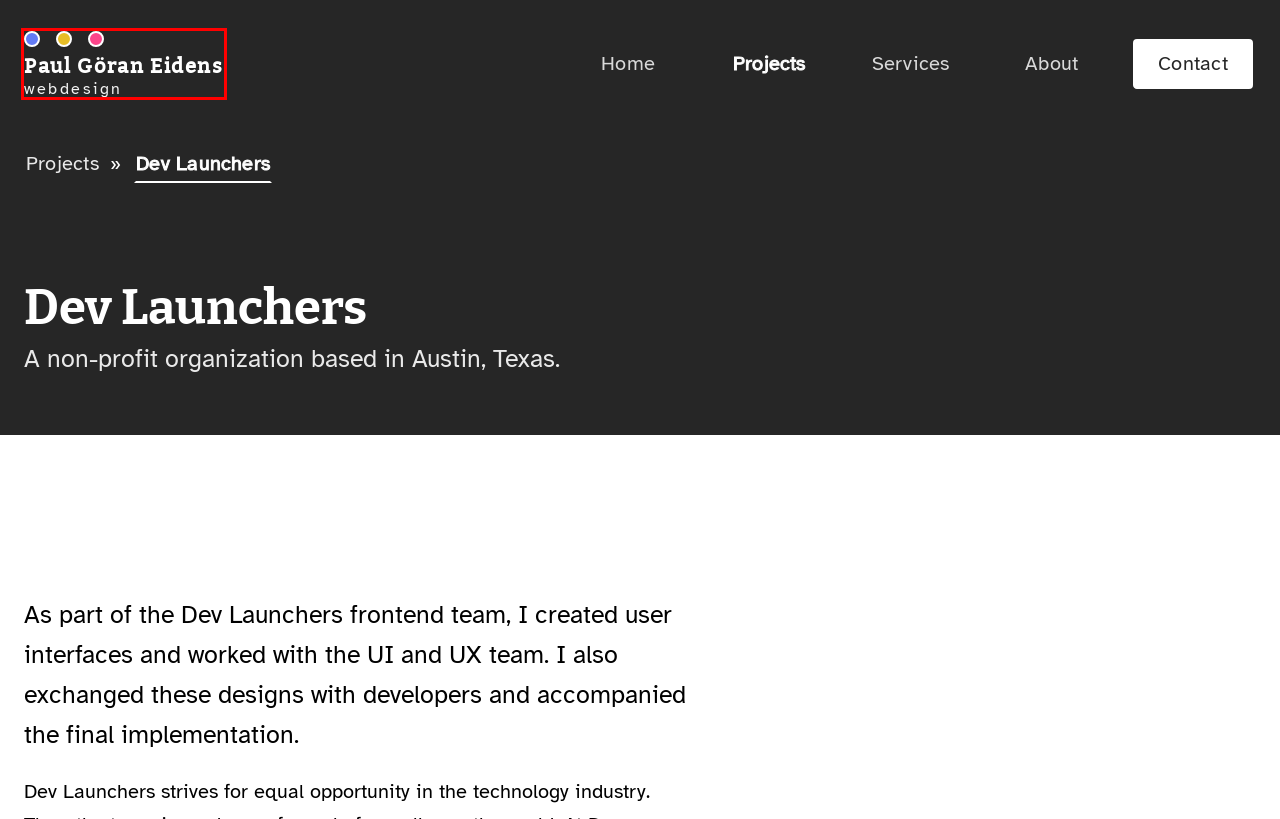A screenshot of a webpage is given with a red bounding box around a UI element. Choose the description that best matches the new webpage shown after clicking the element within the red bounding box. Here are the candidates:
A. Contact - Paul Göran Eidens - Webdesign
B. Services - Paul Göran Eidens - Webdesign
C. Home
D. Imprint - Paul Göran Eidens - Webdesign
E. About - Paul Göran Eidens - Webdesign
F. Home - Paul Göran Eidens - Webdesign
G. Projects - Paul Göran Eidens - Webdesign
H. Privacy - Paul Göran Eidens - Webdesign

F